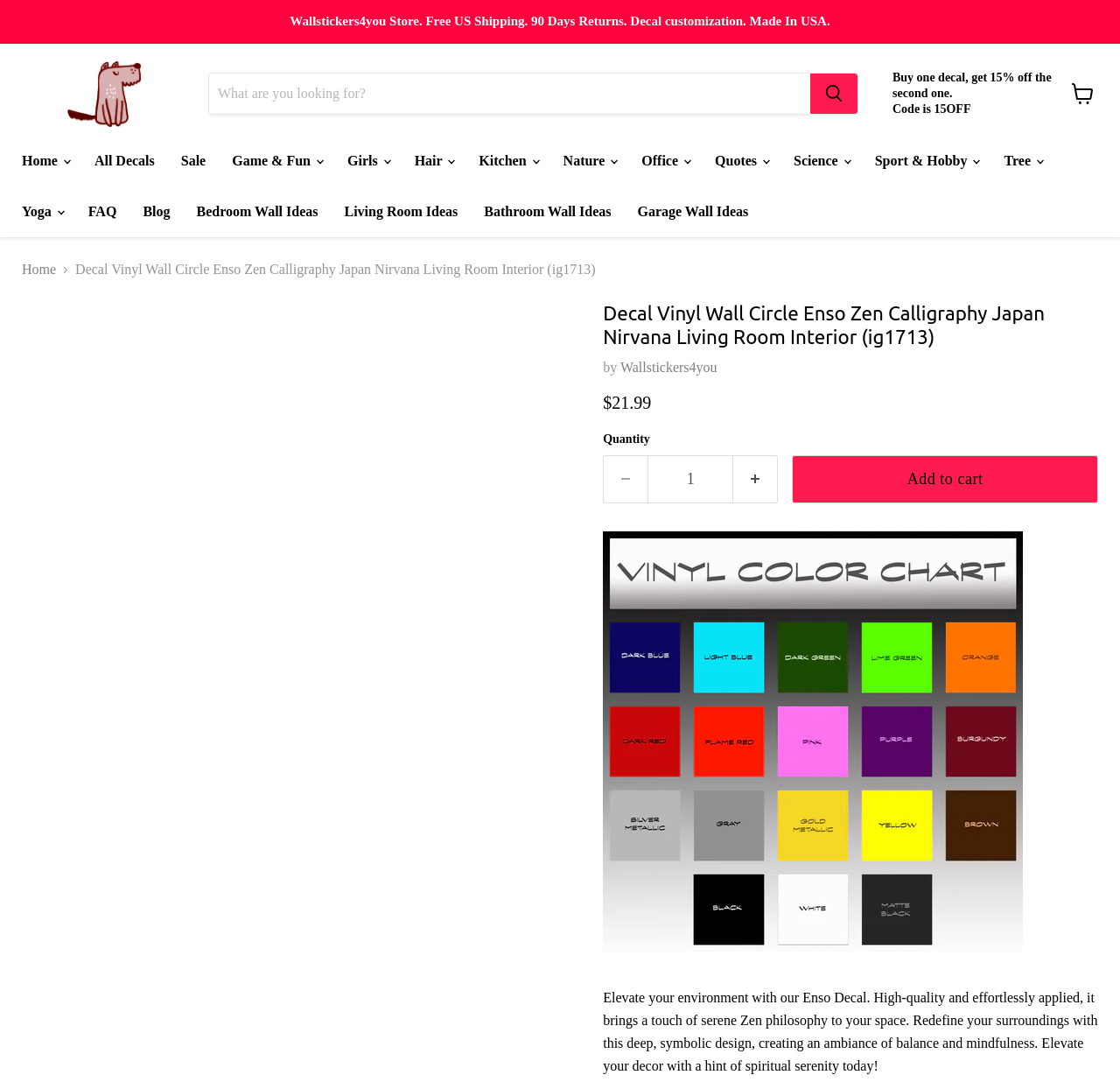Determine the webpage's heading and output its text content.

Decal Vinyl Wall Circle Enso Zen Calligraphy Japan Nirvana Living Room Interior (ig1713)